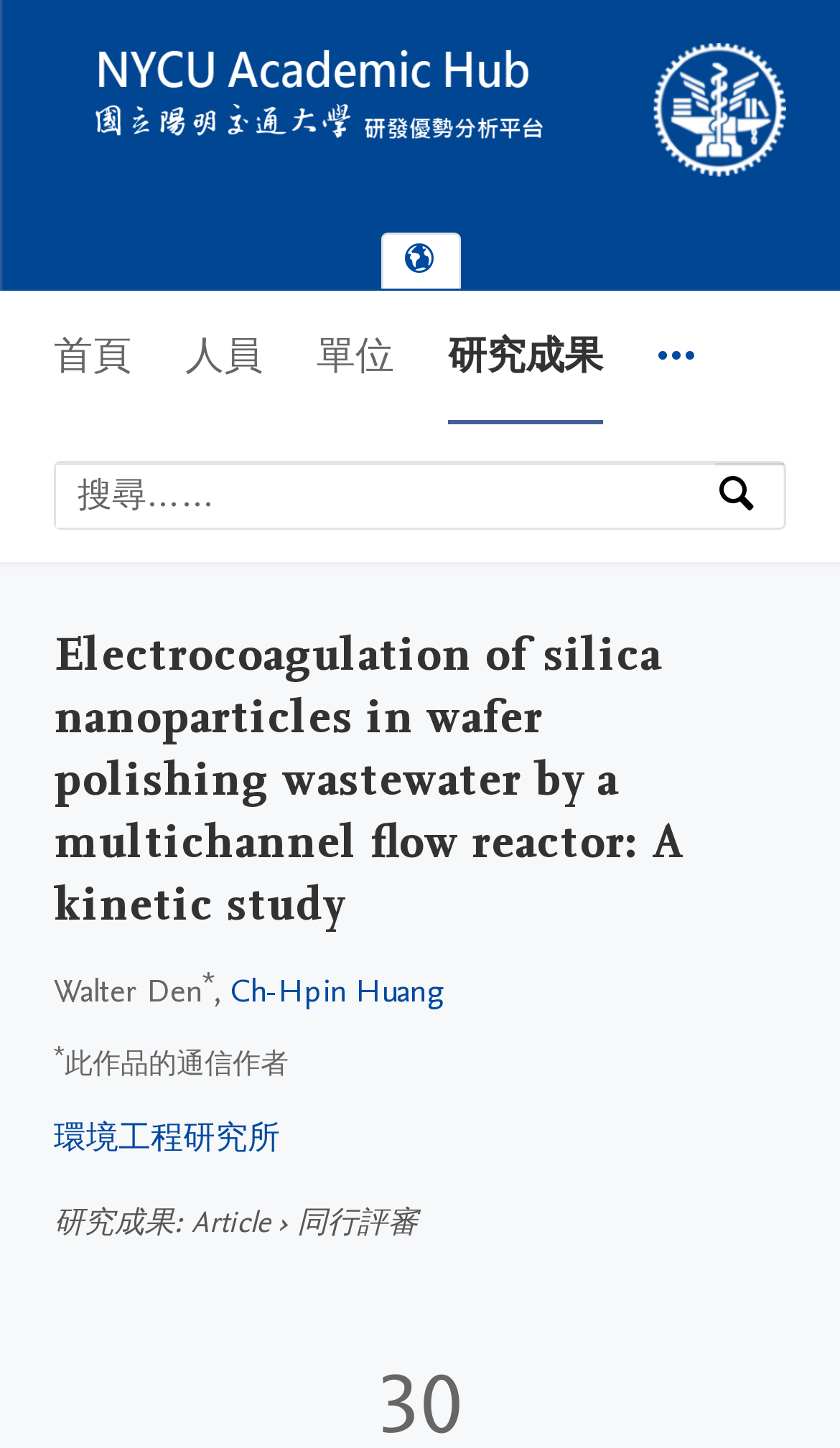Summarize the contents and layout of the webpage in detail.

This webpage is about a research study titled "Electrocoagulation of silica nanoparticles in wafer polishing wastewater by a multichannel flow reactor: A kinetic study" from the National Yang Ming Chiao Tung University Research Excellence Analysis Platform. 

At the top left corner, there are three links: "跳至主導覽" (Skip to main navigation), "跳至搜尋" (Skip to search), and "跳過主要內容" (Skip to main content). Next to these links, there is a logo of the university. 

On the top right corner, there is a language selection button. Below it, there is a main navigation menu with five items: "首頁" (Home), "人員" (Personnel), "單位" (Unit), "研究成果" (Research Outcome), and "More navigation options". 

In the middle of the page, there is a search bar with a placeholder text "按專業知識、姓名或所屬機構搜尋" (Search by expertise, name, or affiliated organization). The search bar is accompanied by a search button. 

Below the search bar, there is a heading that displays the title of the research study. The authors of the study are listed below the title, including Walter Den and Ch-Hpin Huang, with an asterisk symbol indicating the corresponding author. The affiliation of the authors, "環境工程研究所" (Environmental Engineering Research Institute), is also provided. 

Finally, there is a section that describes the research outcome, indicating that the study is an article that has undergone peer review.